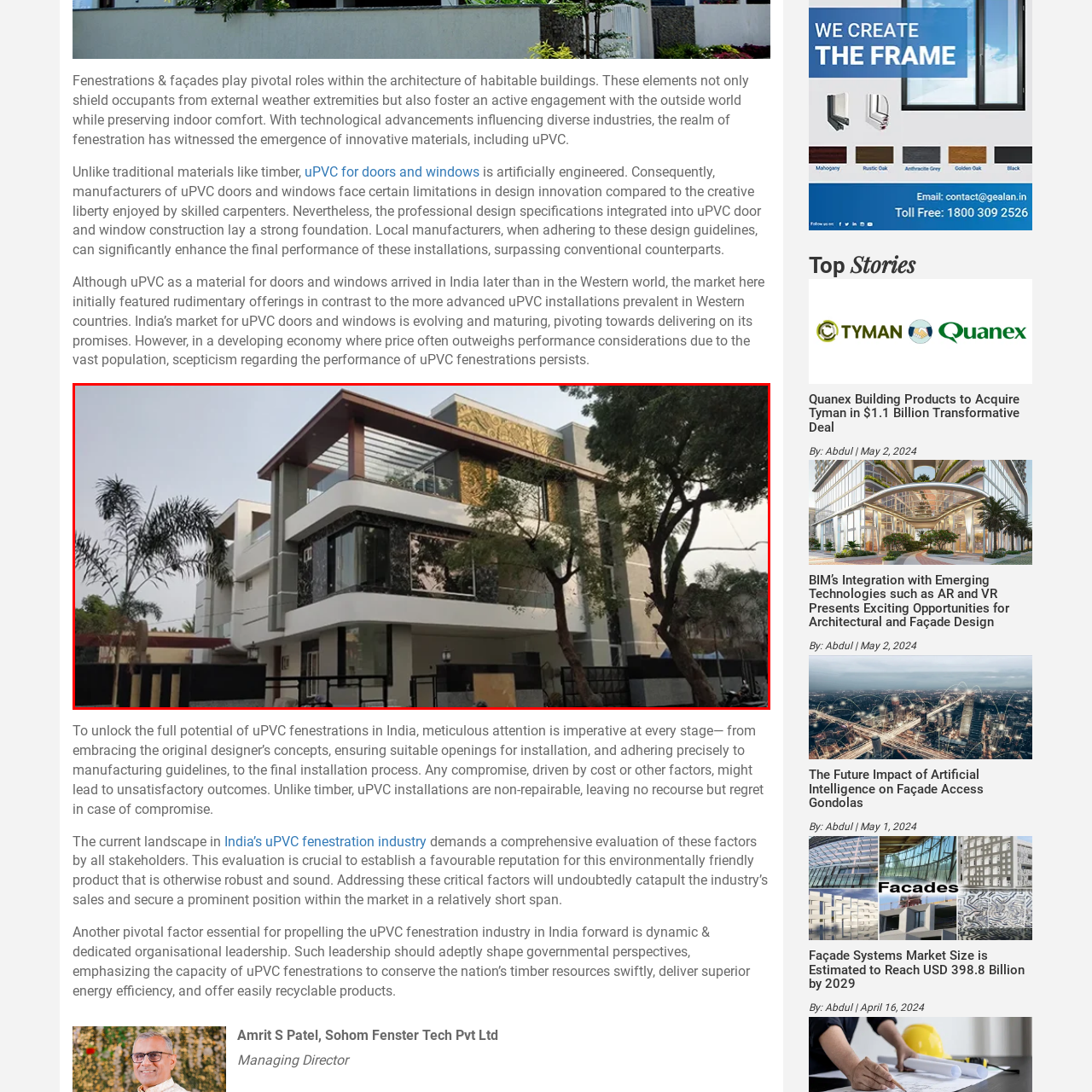Write a comprehensive caption detailing the image within the red boundary.

The image showcases a modern architectural design featuring a stylish building that highlights the effective use of fenestrations and façades. The property boasts expansive glass windows that not only enhance its aesthetic appeal but also promote natural light and a connection with the outdoors, illustrating the principles of contemporary architecture. The solid structure is complemented by decorative elements on the upper facade, merging functionality with visual interest. Surrounding greenery and palm trees provide a refreshing outdoor environment, enhancing the overall ambiance. This design reflects current trends in the use of innovative materials, particularly uPVC, which has gained popularity in India for its durability and energy efficiency, as noted in the evolving market for fenestration solutions.